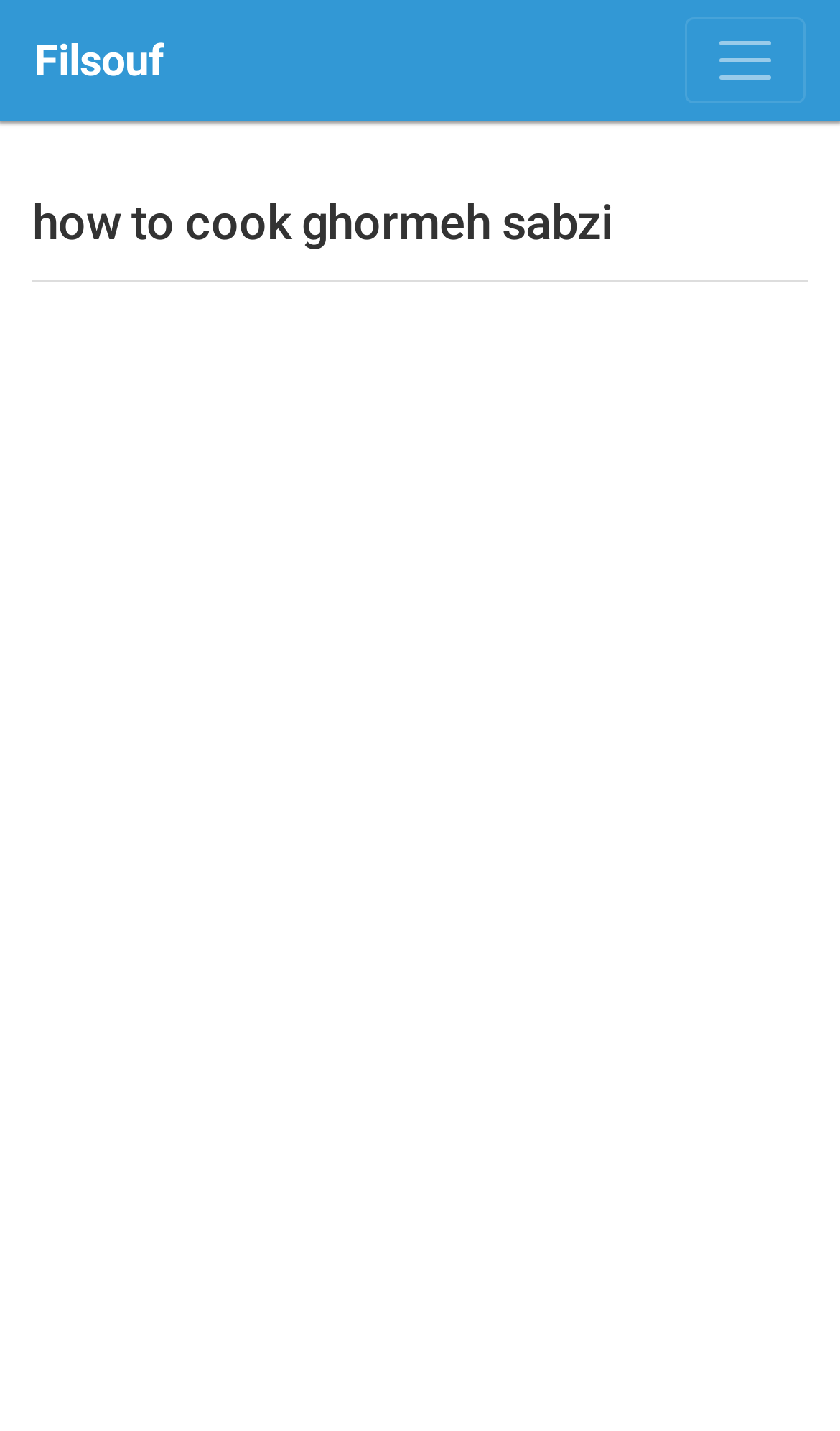Find the UI element described as: "parent_node: Filsouf aria-label="Toggle navigation"" and predict its bounding box coordinates. Ensure the coordinates are four float numbers between 0 and 1, [left, top, right, bottom].

[0.815, 0.012, 0.959, 0.072]